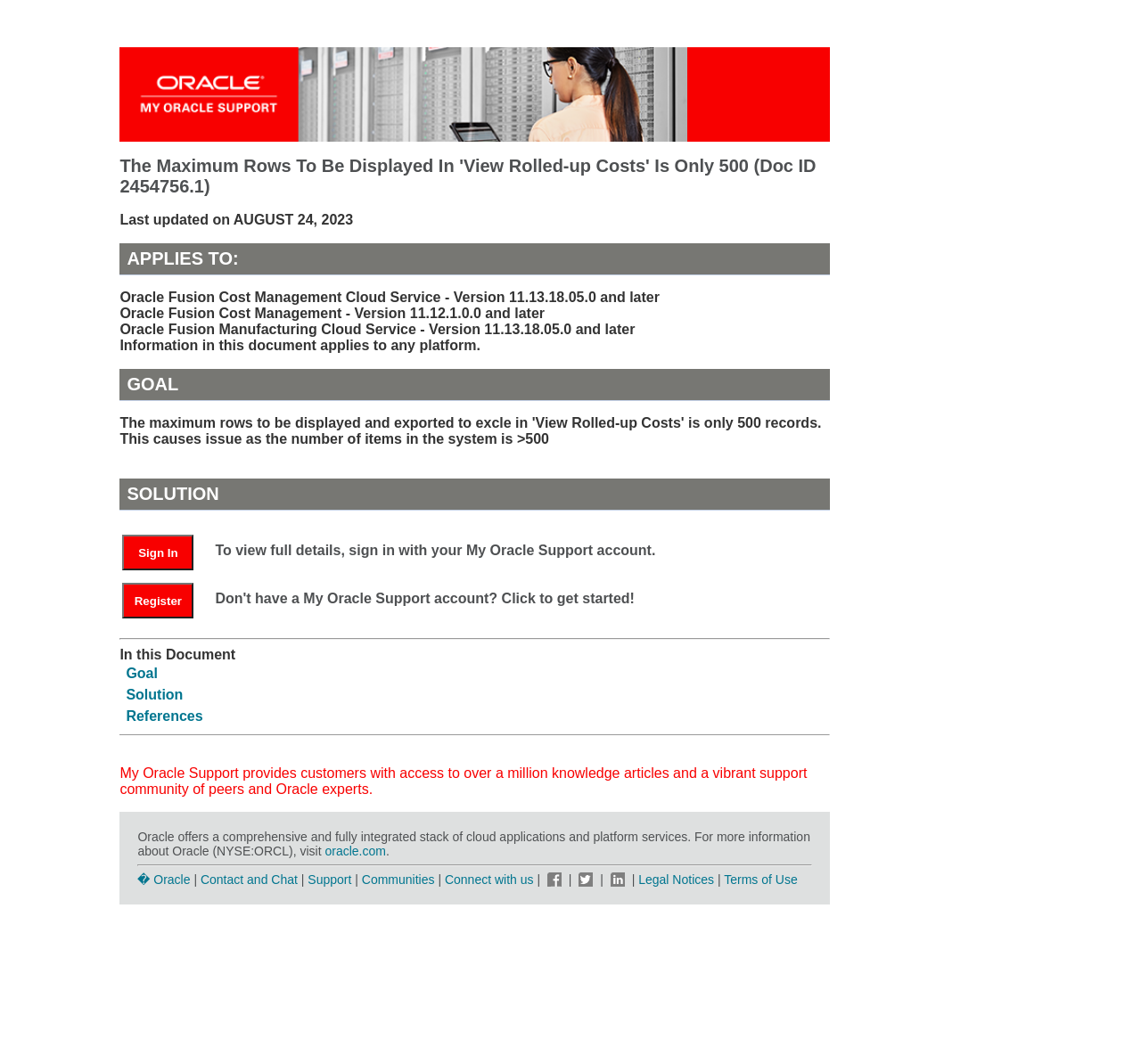Determine the bounding box coordinates of the clickable element to achieve the following action: 'Register'. Provide the coordinates as four float values between 0 and 1, formatted as [left, top, right, bottom].

[0.107, 0.548, 0.17, 0.581]